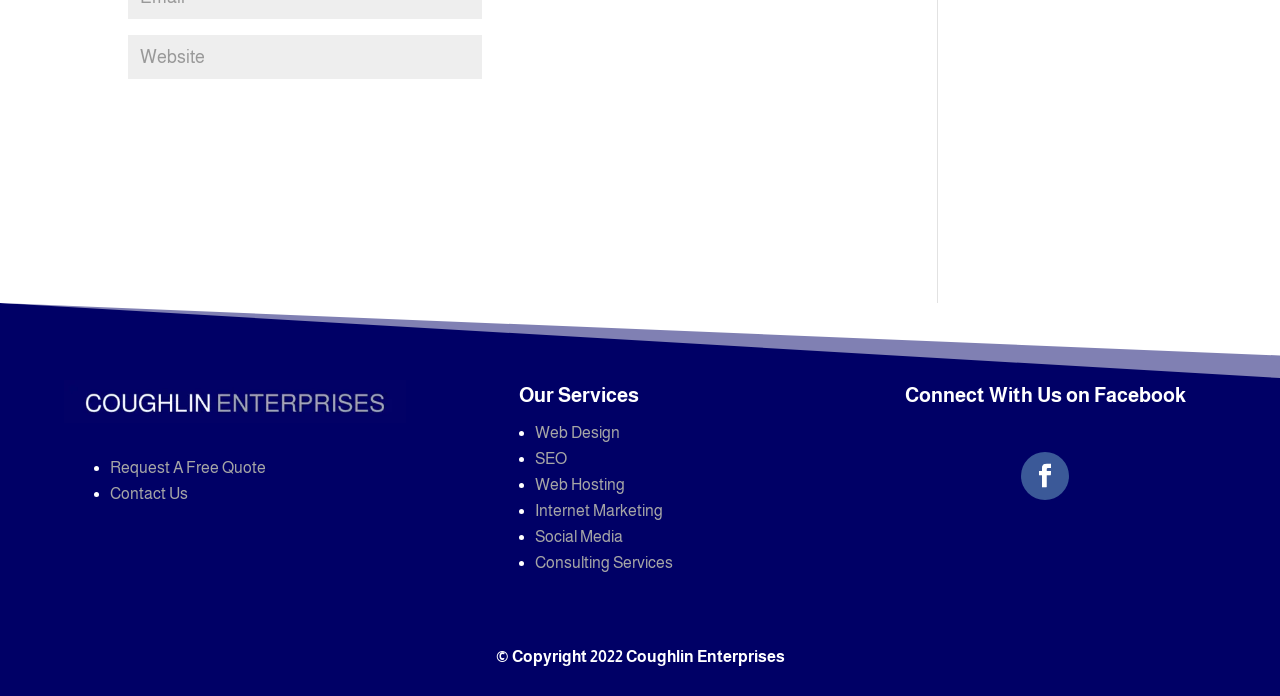Find the bounding box coordinates of the clickable area that will achieve the following instruction: "Contact us".

[0.086, 0.696, 0.147, 0.721]